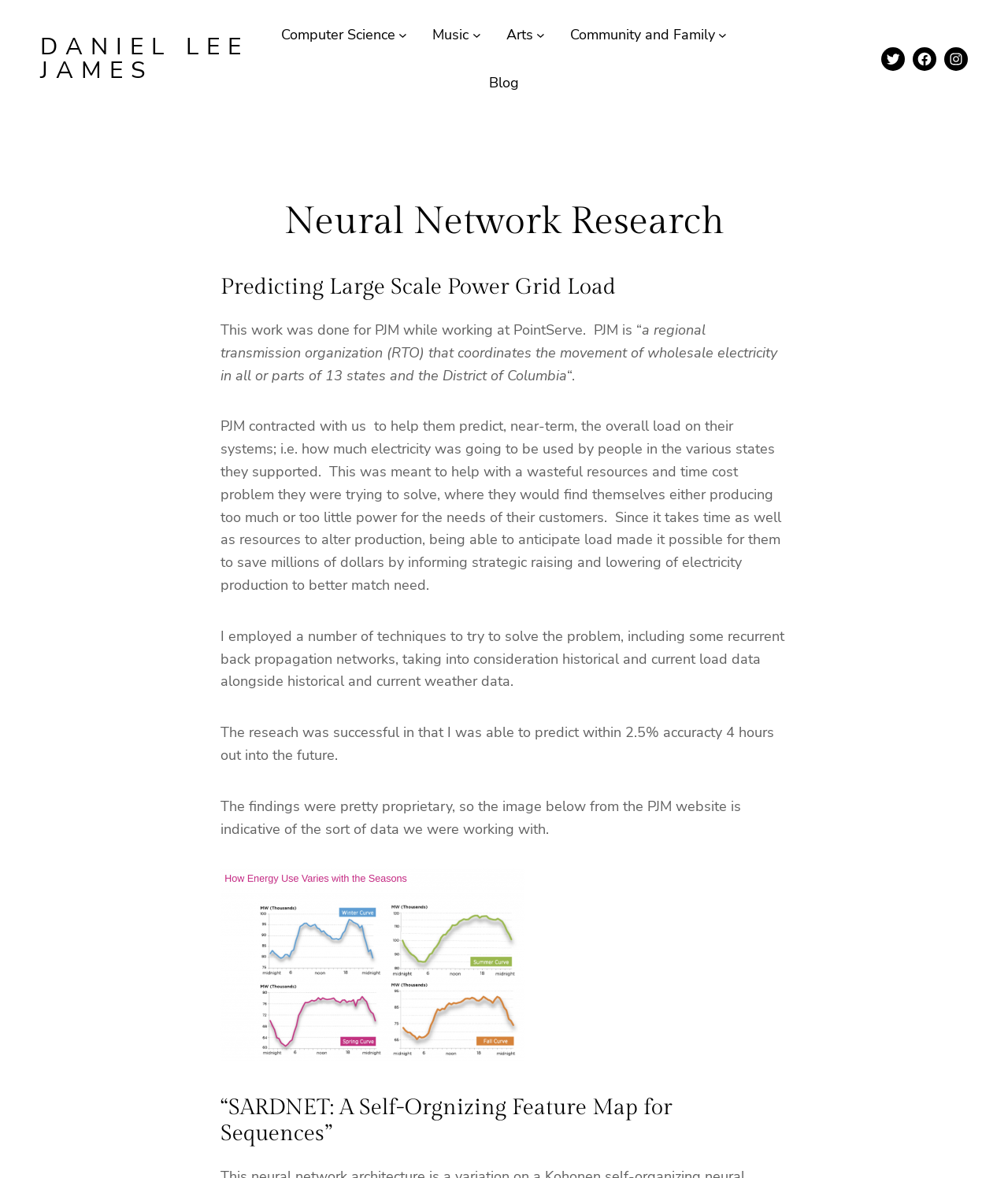What was the accuracy of the researcher's prediction?
Give a thorough and detailed response to the question.

The accuracy of the researcher's prediction can be found in the text, 'The research was successful in that I was able to predict within 2.5% accuracy 4 hours out into the future.'